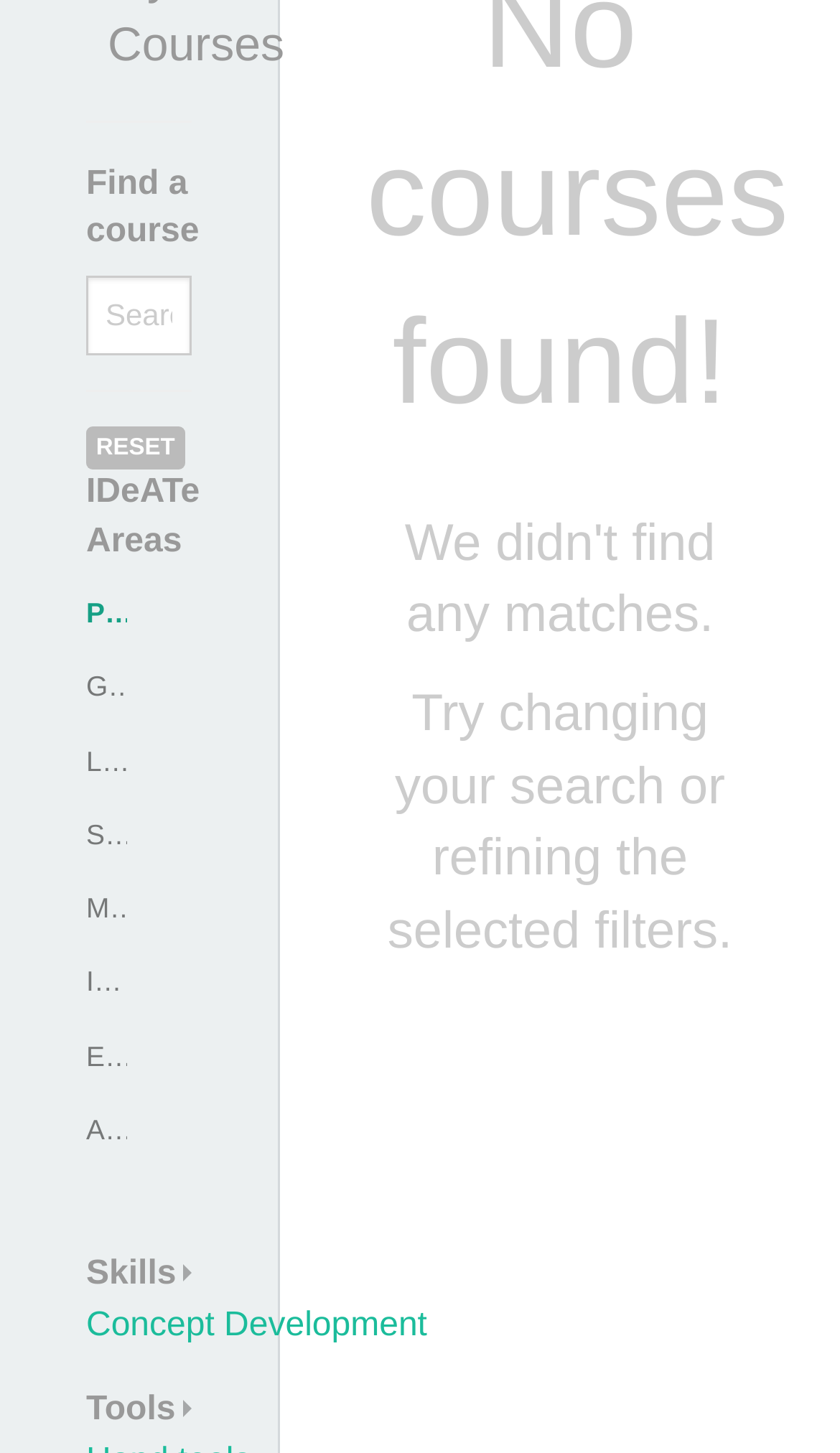Find the bounding box of the web element that fits this description: "Animation and Special Effects".

[0.103, 0.766, 0.543, 0.789]